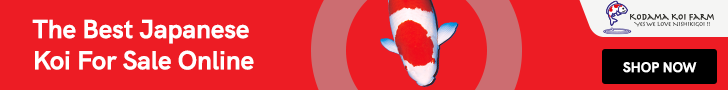What is the purpose of the 'SHOP NOW' button?
Could you answer the question in a detailed manner, providing as much information as possible?

The 'SHOP NOW' button is a prominent feature of the design, and its purpose is to invite enthusiasts and potential customers to explore the company's selection of high-quality Japanese koi fish further.